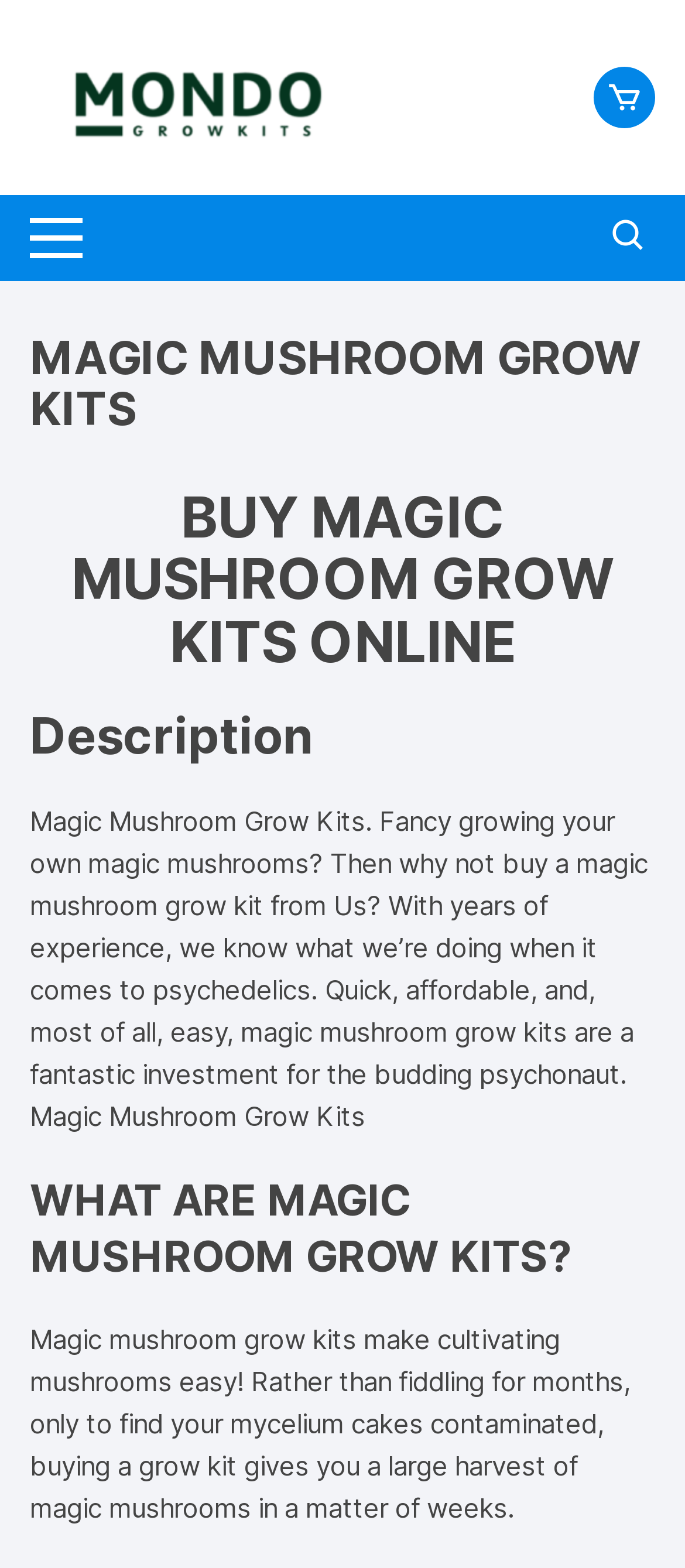Please determine the bounding box coordinates for the element with the description: "Magic Mushroom".

[0.043, 0.702, 0.346, 0.723]